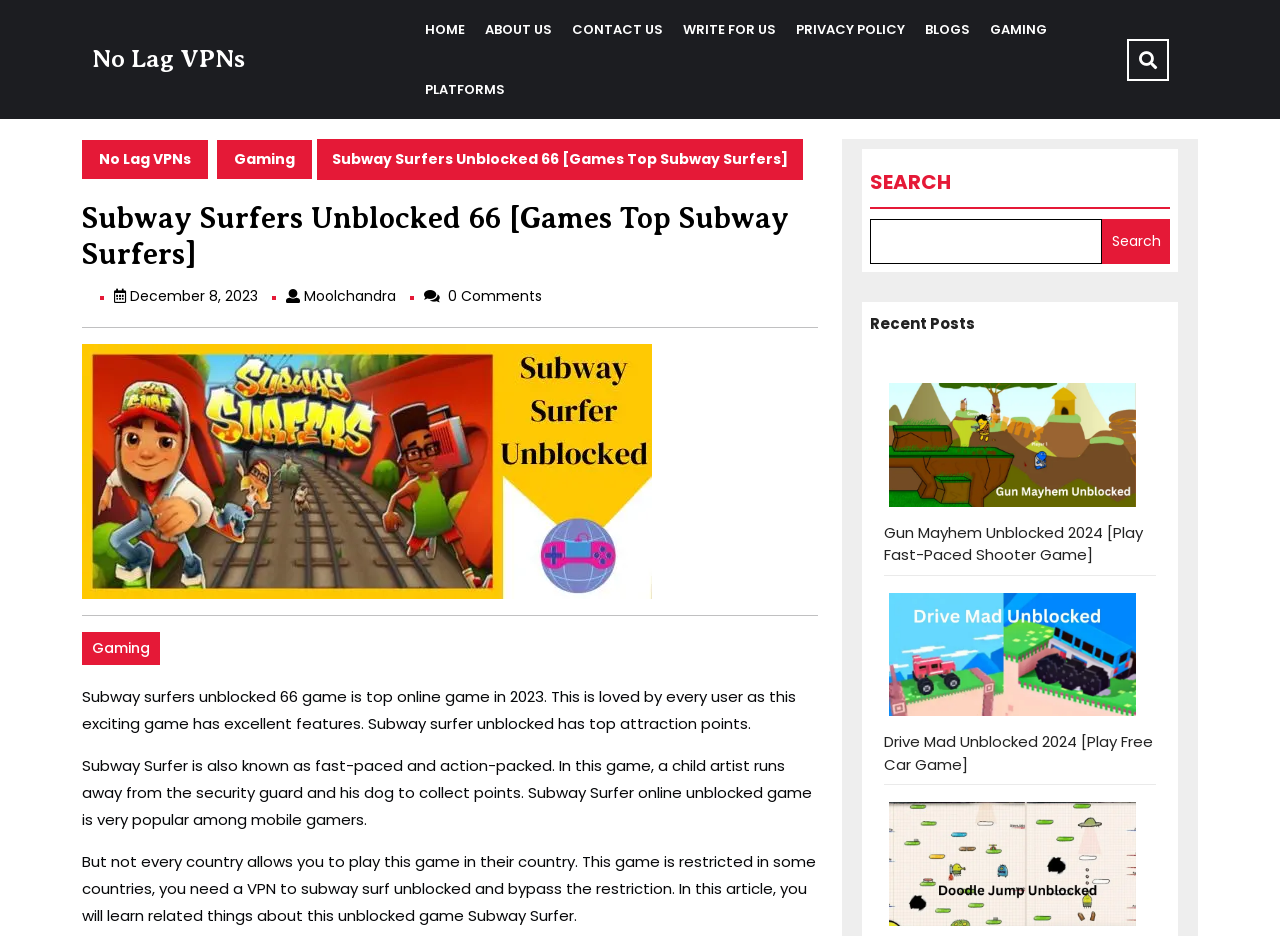Provide a comprehensive description of the webpage.

The webpage is about playing Subway Surfers unblocked 66 games online for free. At the top, there is a navigation menu with links to "HOME", "ABOUT US", "CONTACT US", "WRITE FOR US", "PRIVACY POLICY", "BLOGS", "GAMING", and "PLATFORMS". Below the navigation menu, there is a button with an icon and a link to "No Lag VPNs". 

The main content of the webpage is divided into two sections. On the left side, there is a heading "Subway Surfers Unblocked 66 [Games Top Subway Surfers]" followed by the date "December 8, 2023", the author's name "Moolchandra Moolchandra", and the number of comments "0 Comments". Below this, there is an image of "Subway Surfer Unblocked" and a horizontal separator. 

The main text of the webpage is about the Subway Surfers unblocked 66 game, describing its features and popularity. It also explains that the game is restricted in some countries and requires a VPN to play. 

On the right side, there is a search box with a label "SEARCH" and a button to search. Below the search box, there is a section titled "Recent Posts" with links to three recent posts: "Gun Mayhem Unblocked 2024 [Play Fast-Paced Shooter Game]", "Drive Mad Unblocked 2024 [Play Free Car Game]", and "Doodle Jump Unblocked 2024 [Play Doodle Jump Online Free]". Each post has an accompanying image.